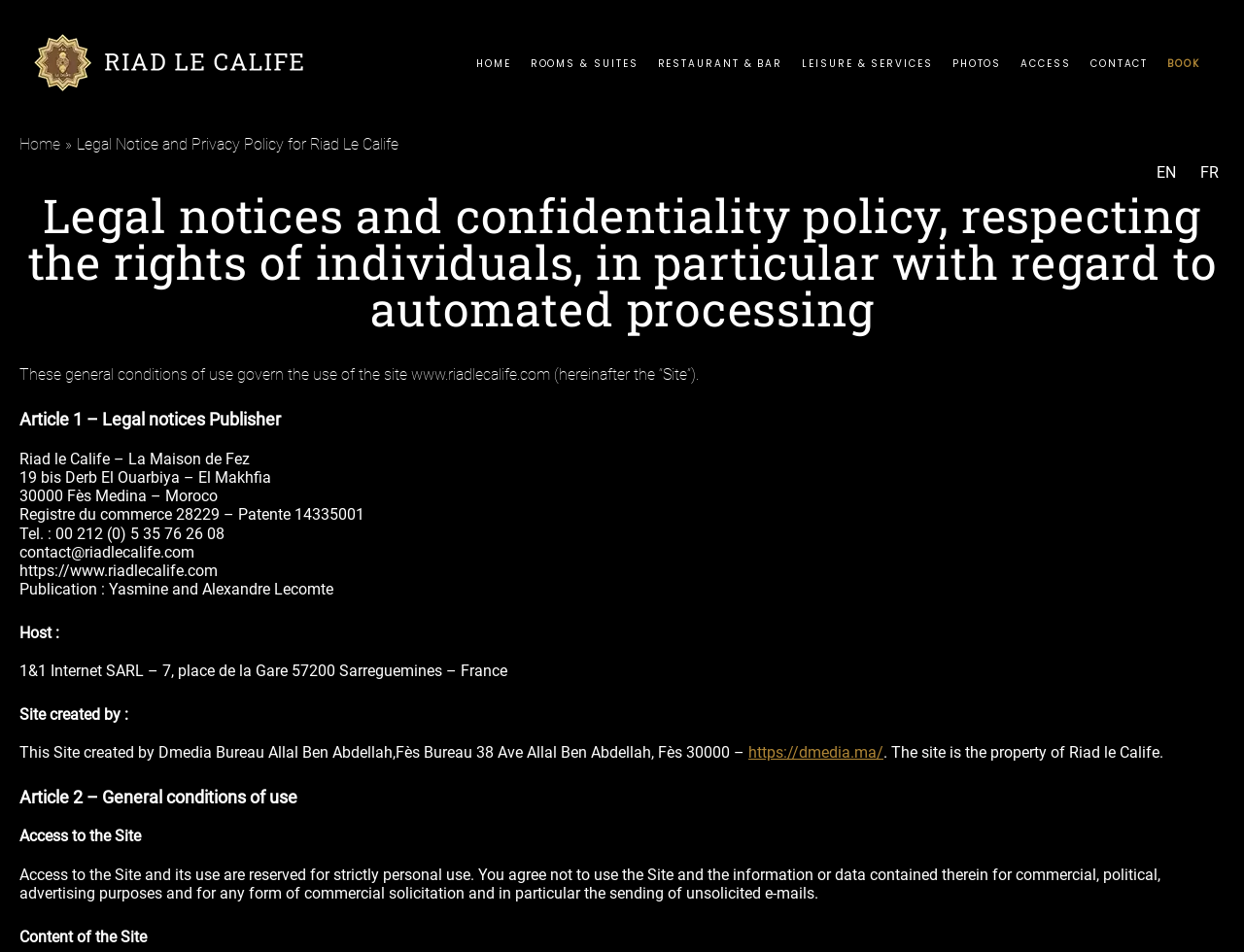Please determine the bounding box of the UI element that matches this description: Photos. The coordinates should be given as (top-left x, top-left y, bottom-right x, bottom-right y), with all values between 0 and 1.

[0.758, 0.063, 0.813, 0.073]